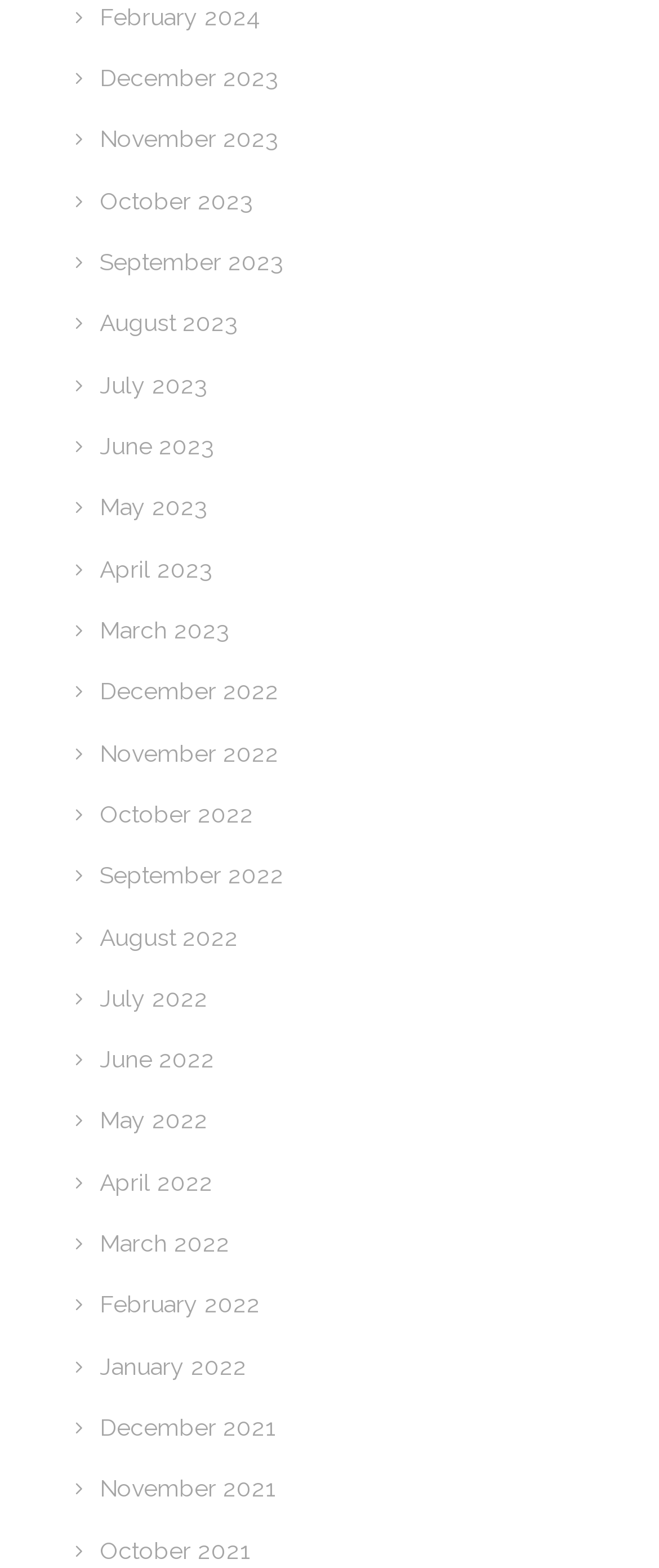How many months are listed?
Based on the visual content, answer with a single word or a brief phrase.

24